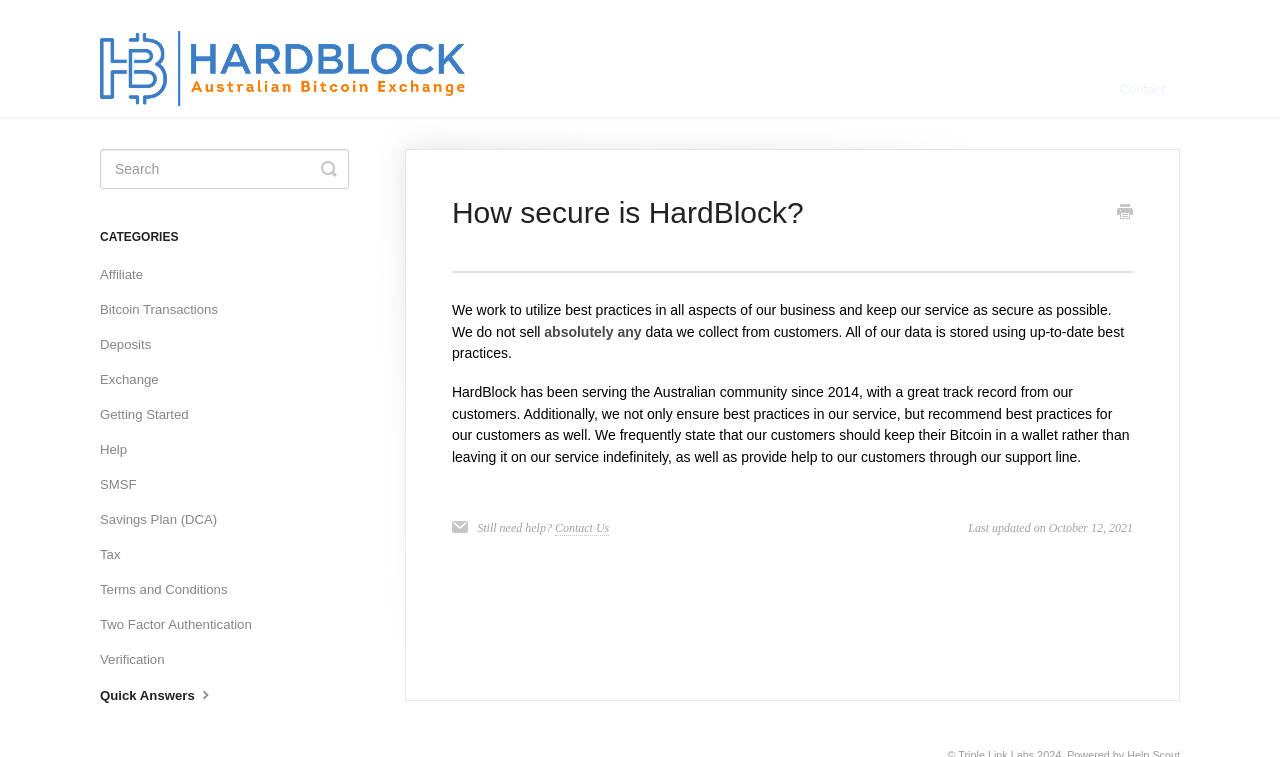Please provide a one-word or short phrase answer to the question:
When was the article last updated?

October 12, 2021